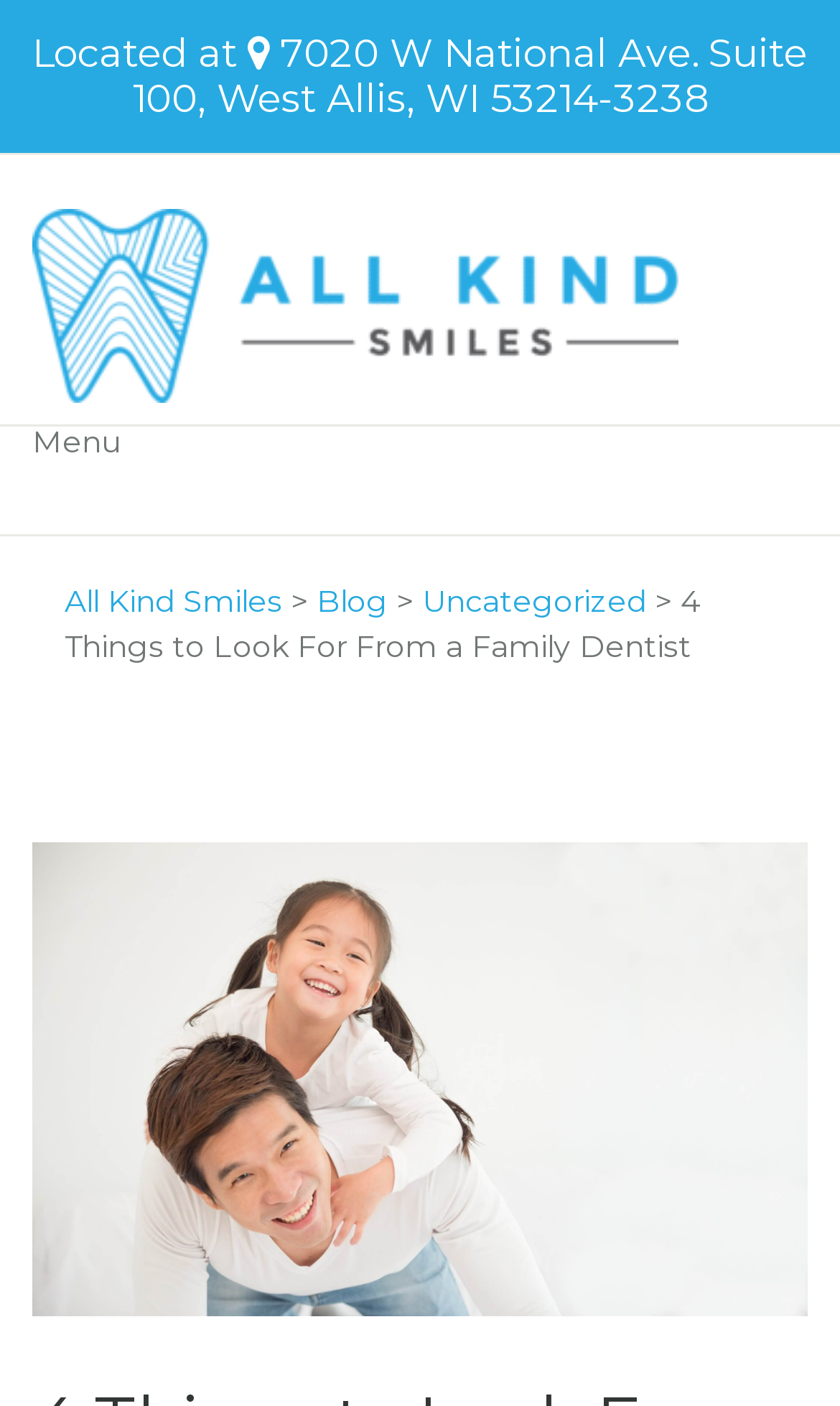For the element described, predict the bounding box coordinates as (top-left x, top-left y, bottom-right x, bottom-right y). All values should be between 0 and 1. Element description: Uncategorized

[0.503, 0.414, 0.769, 0.441]